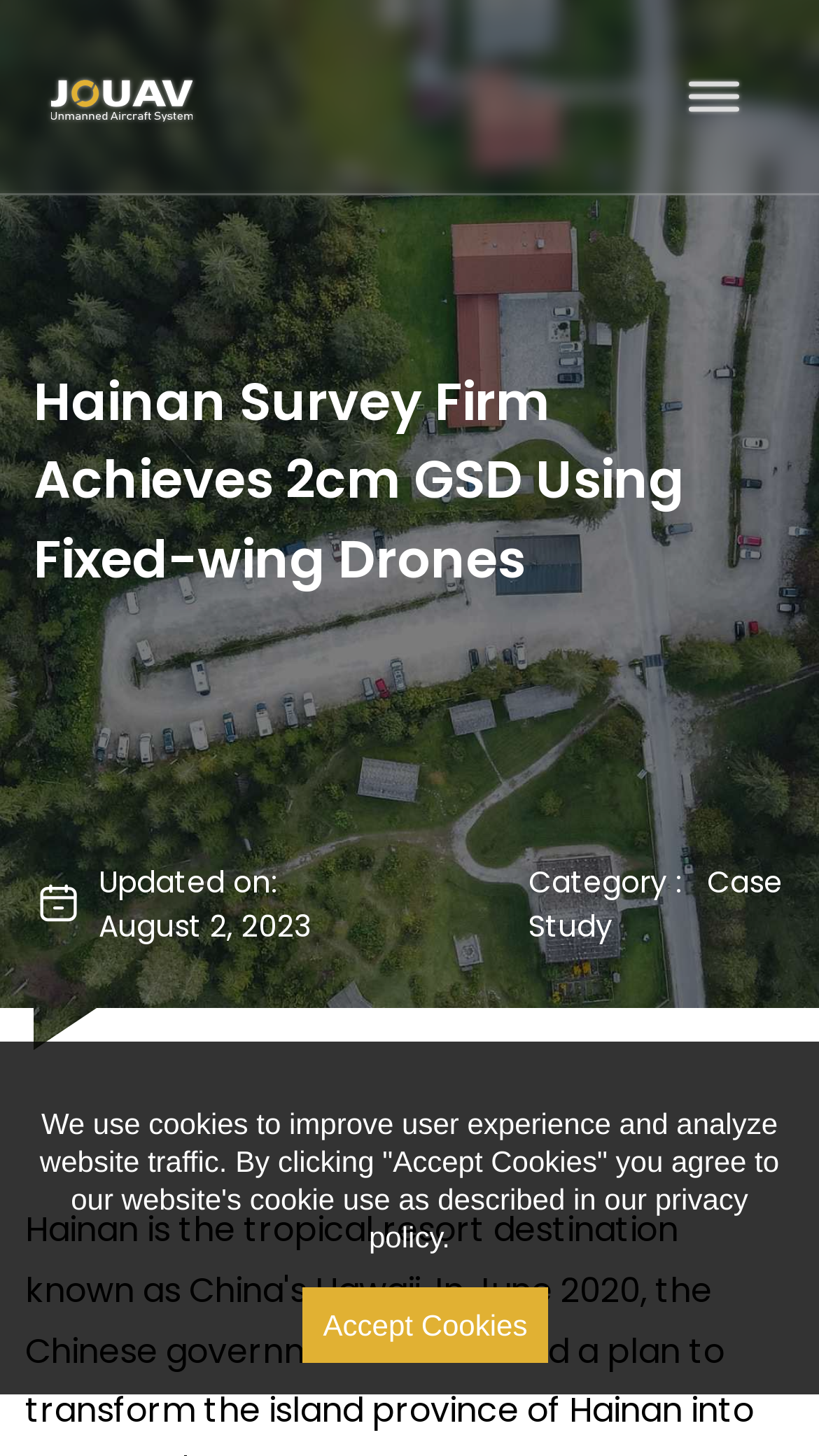Please examine the image and provide a detailed answer to the question: What is the category of this article?

I found the category by looking at the text 'Category :' and its corresponding link 'Case Study' which is located below the updated date.